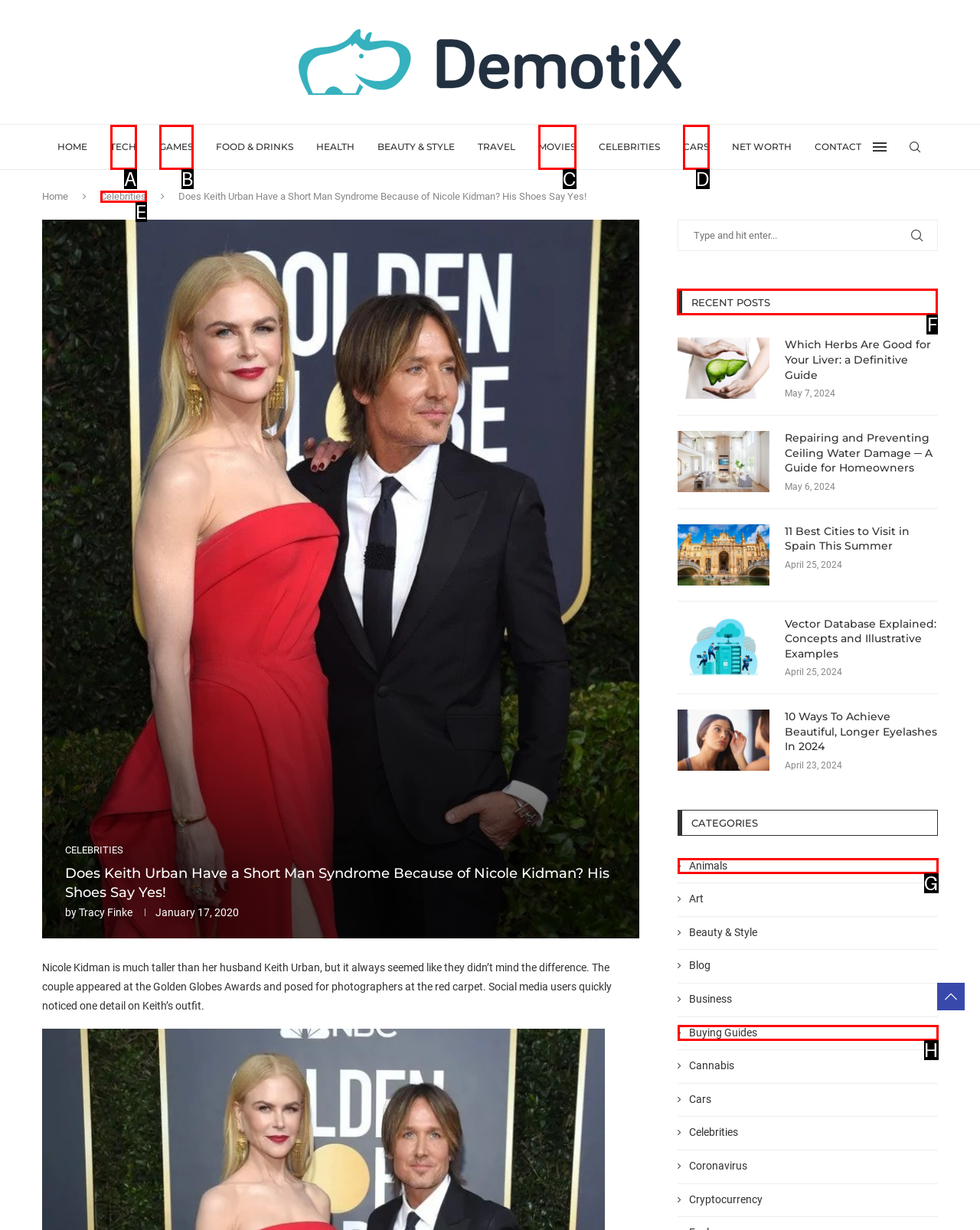Identify the HTML element you need to click to achieve the task: Browse recent posts. Respond with the corresponding letter of the option.

F